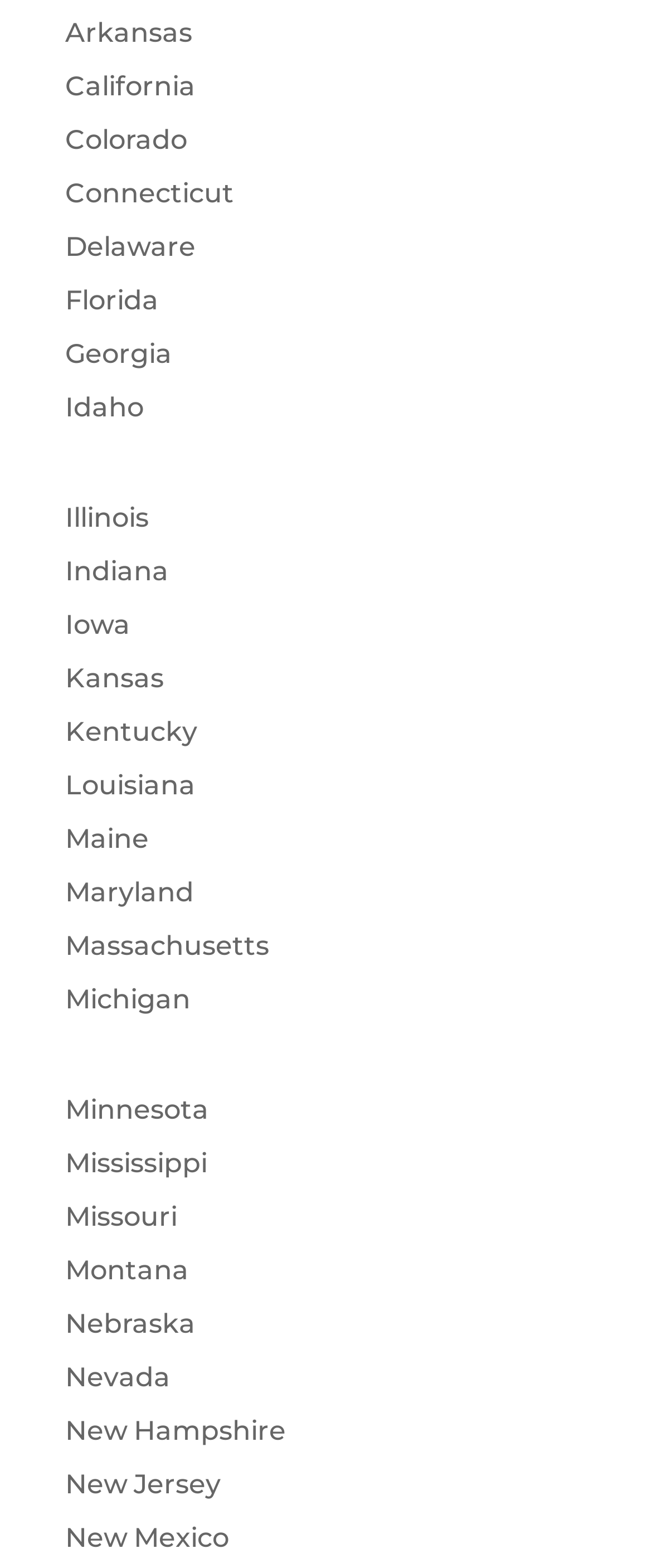Please predict the bounding box coordinates of the element's region where a click is necessary to complete the following instruction: "Explore Colorado". The coordinates should be represented by four float numbers between 0 and 1, i.e., [left, top, right, bottom].

[0.1, 0.079, 0.287, 0.099]